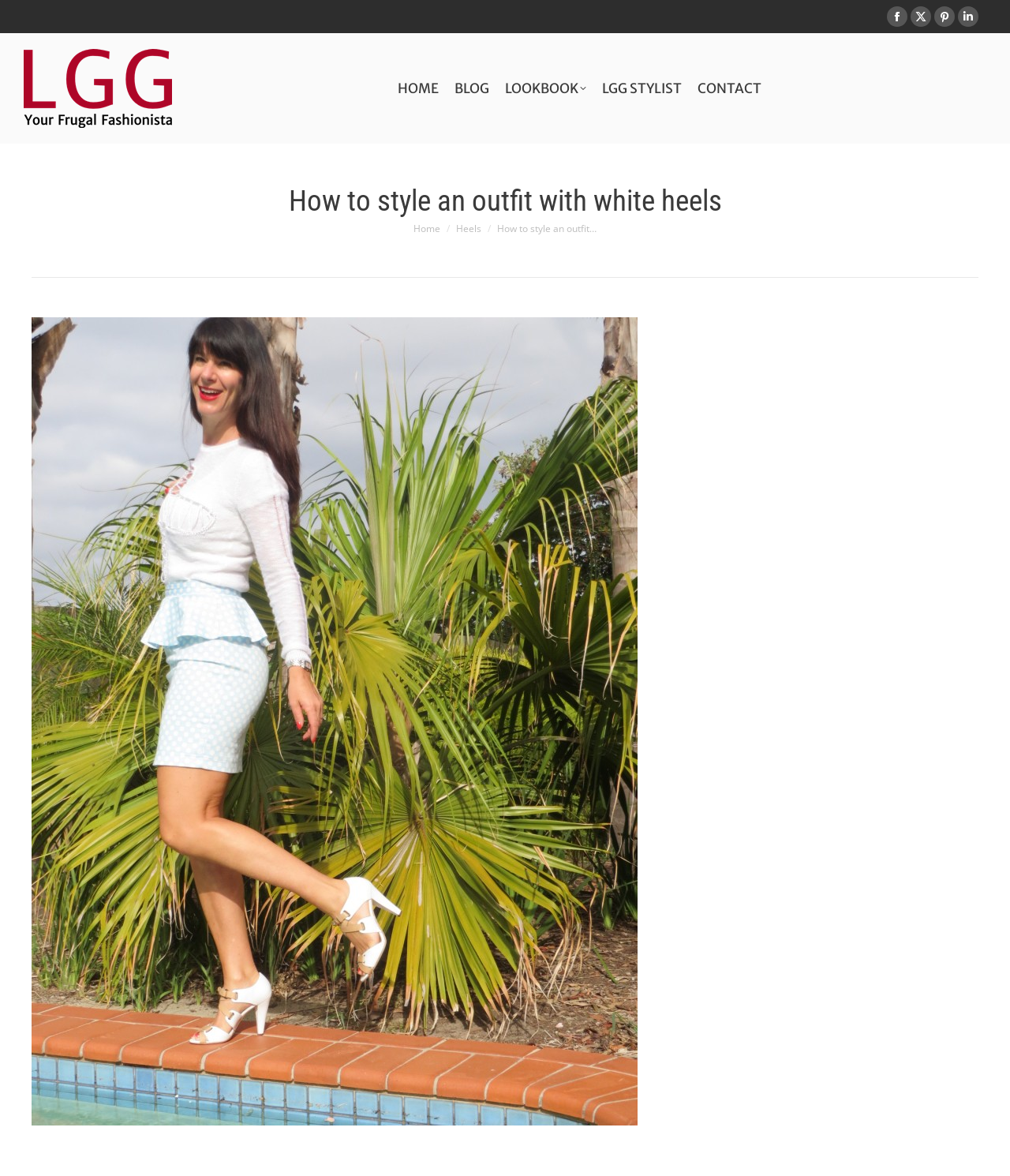Determine the bounding box coordinates of the region to click in order to accomplish the following instruction: "View LOOKBOOK". Provide the coordinates as four float numbers between 0 and 1, specifically [left, top, right, bottom].

[0.5, 0.067, 0.572, 0.082]